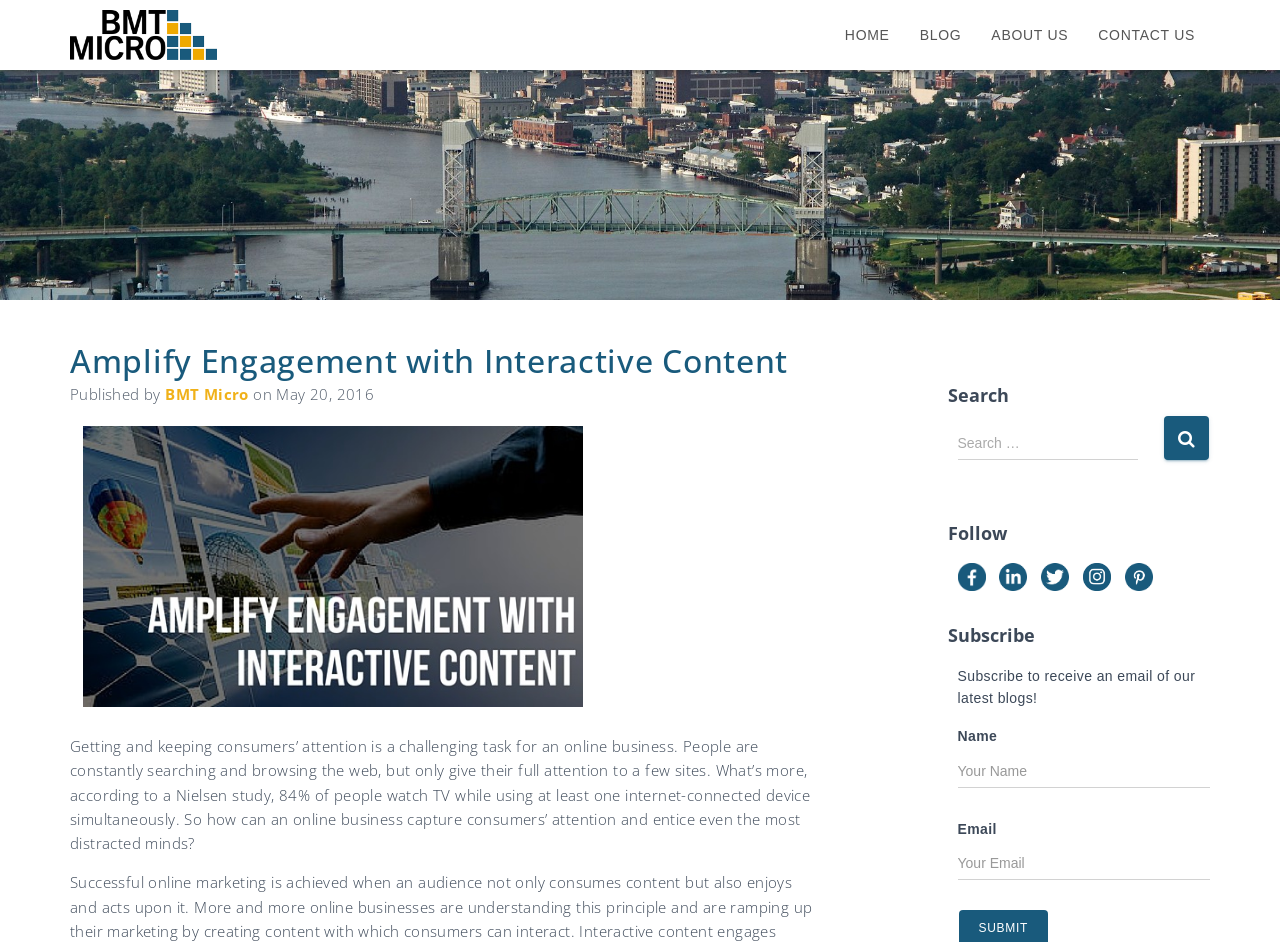Kindly determine the bounding box coordinates for the clickable area to achieve the given instruction: "Search for something".

[0.74, 0.451, 0.945, 0.519]